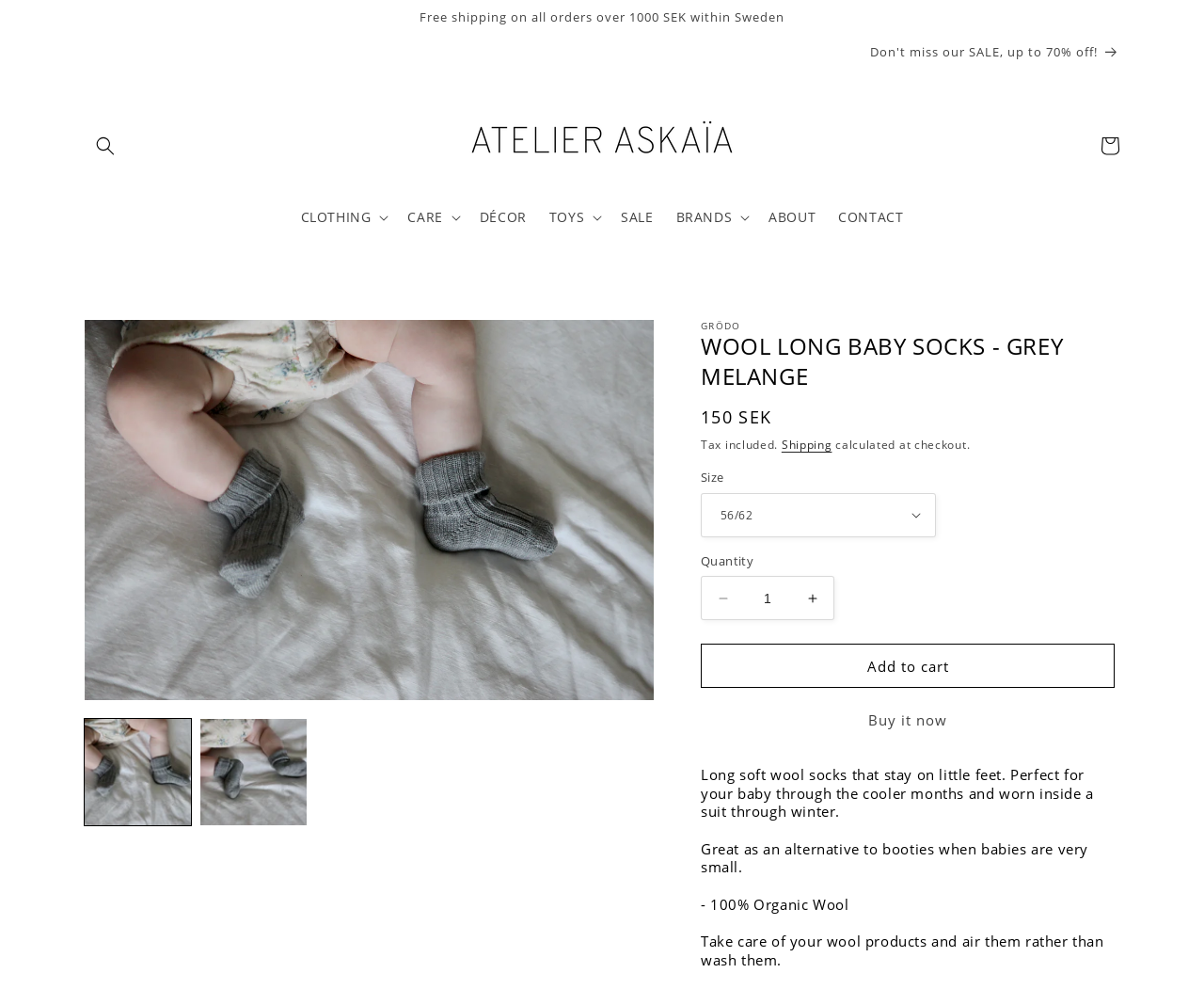Please answer the following query using a single word or phrase: 
What is the purpose of the wool long baby socks?

For babies through cooler months